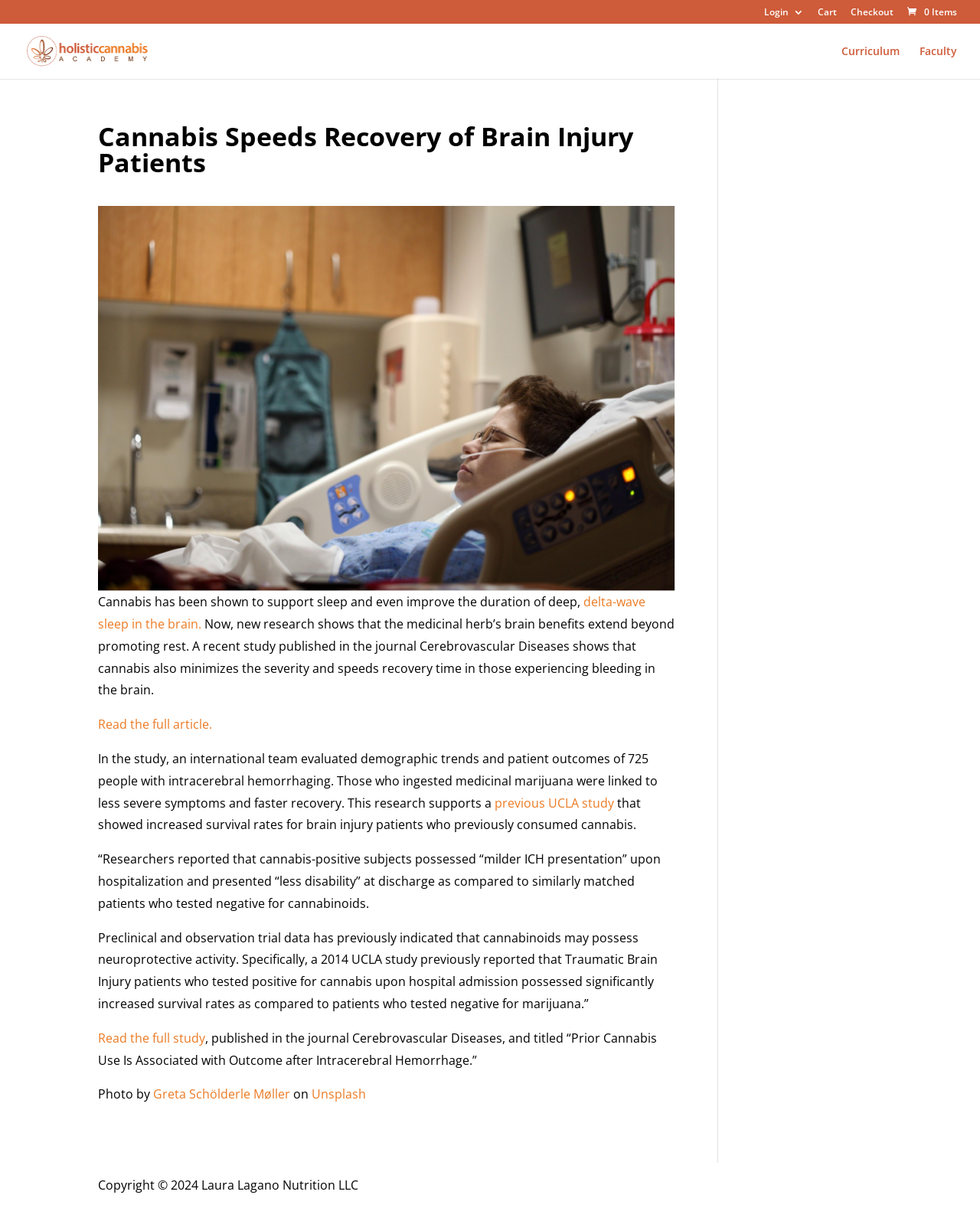Please provide a short answer using a single word or phrase for the question:
What is the name of the wellness center?

Laura Lagano Wellness